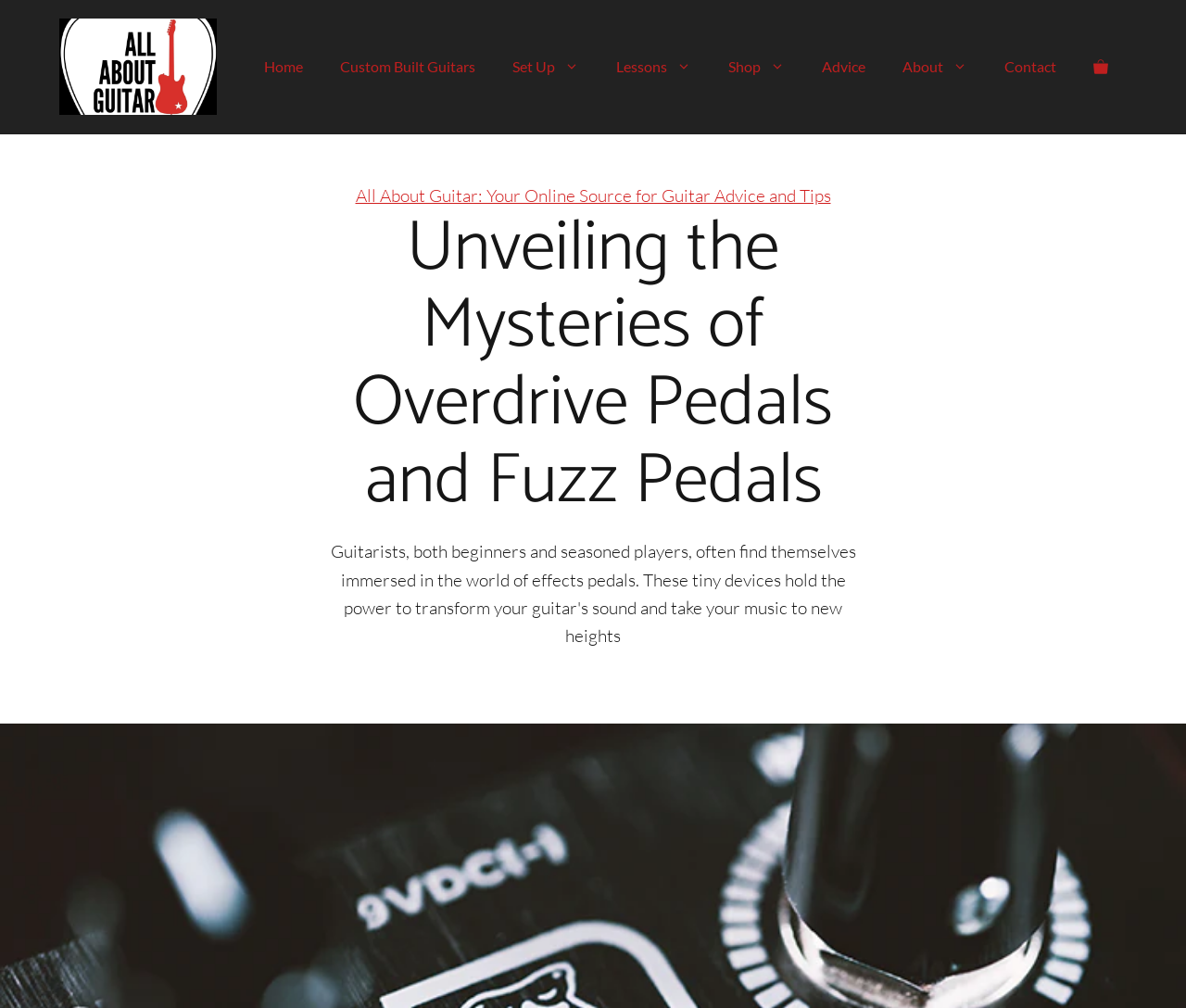Explain the webpage in detail, including its primary components.

The webpage is about guitar-related topics, specifically focusing on overdrive pedals and fuzz pedals. At the top of the page, there is a banner with the site's logo, "All About Guitar", accompanied by an image. Below the banner, a primary navigation menu is located, featuring links to various sections of the website, including "Home", "Custom Built Guitars", "Set Up", "Lessons", "Shop", "Advice", "About", and "Contact". Additionally, there is a link to view the shopping cart.

The main content of the page is headed by a title, "Unveiling the Mysteries of Overdrive Pedals and Fuzz Pedals", which is prominently displayed in the middle of the page. The title is surrounded by a brief introduction, which appears to be a continuation of the meta description, discussing how guitarists often find themselves immersed in the world of effects pedals.